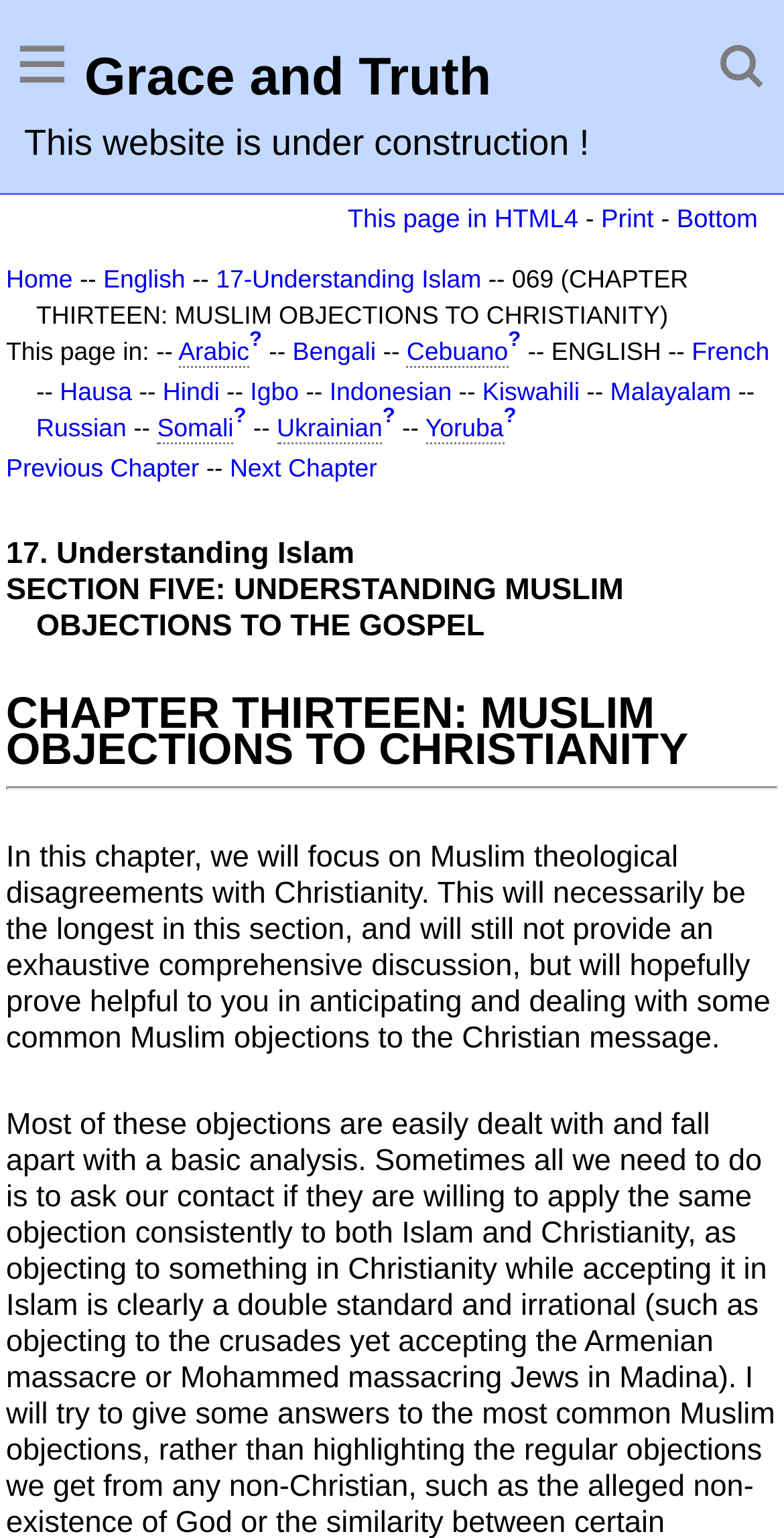Given the description: "This page in HTML4", determine the bounding box coordinates of the UI element. The coordinates should be formatted as four float numbers between 0 and 1, [left, top, right, bottom].

[0.443, 0.132, 0.738, 0.152]